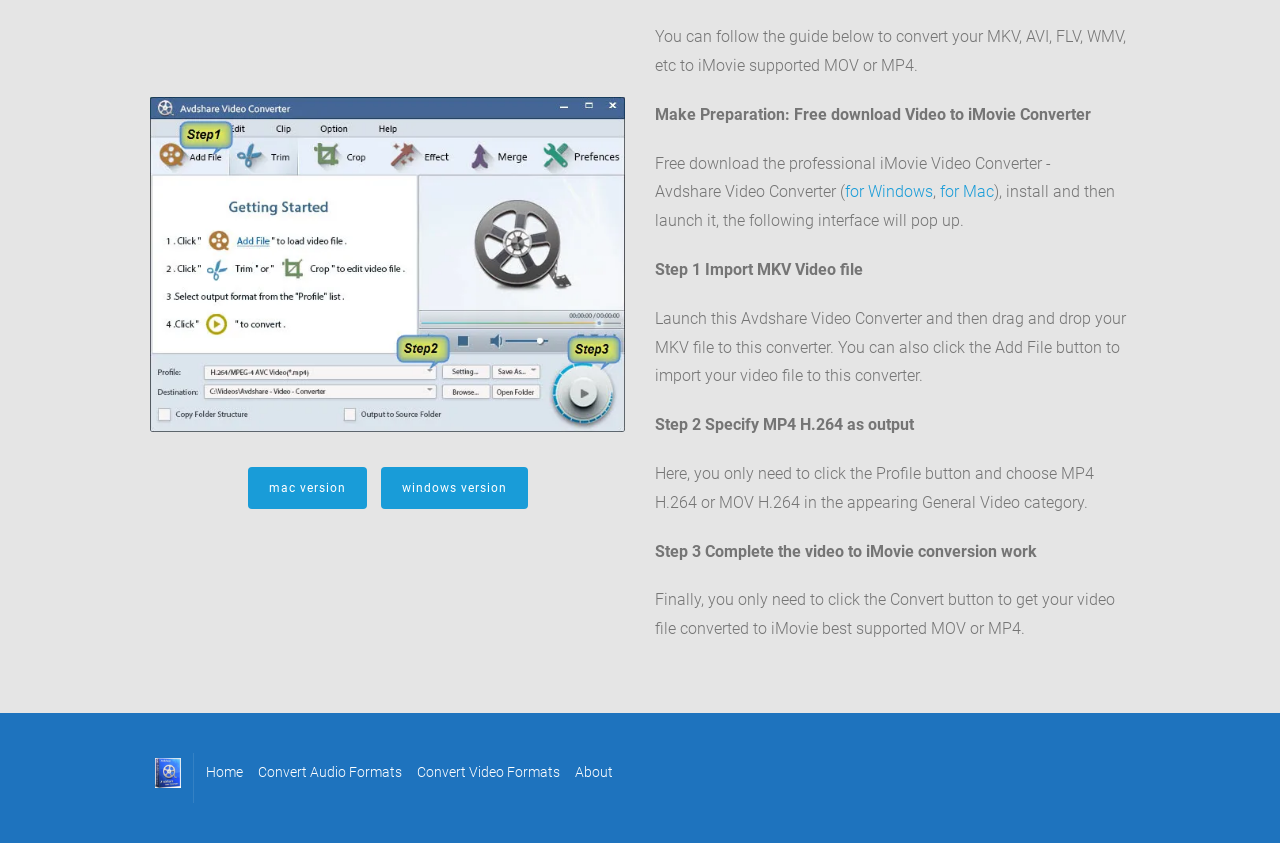Please determine the bounding box coordinates of the element to click in order to execute the following instruction: "click the link to convert video to iMovie supported format". The coordinates should be four float numbers between 0 and 1, specified as [left, top, right, bottom].

[0.117, 0.495, 0.488, 0.517]